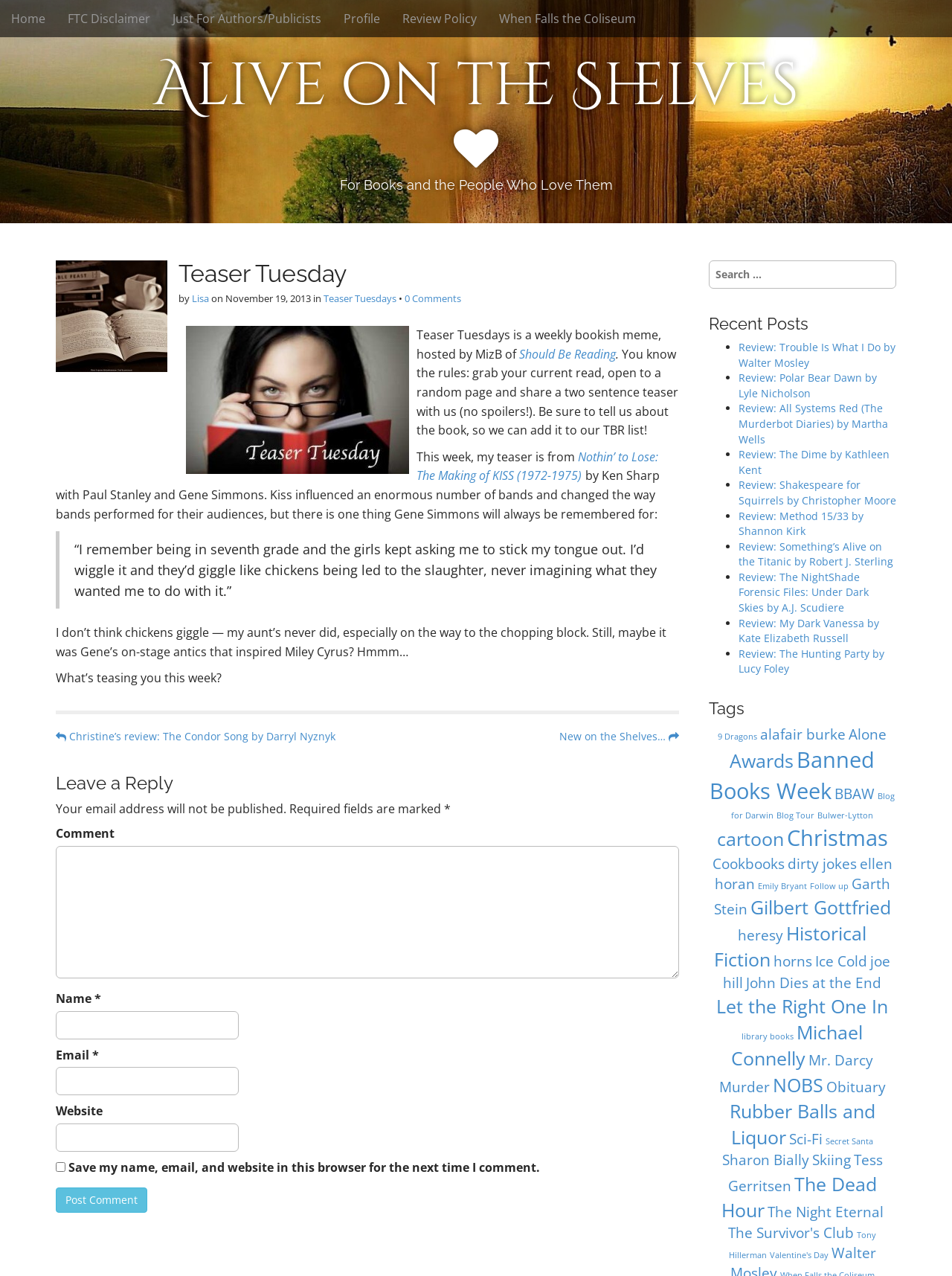Please locate the bounding box coordinates of the element that should be clicked to achieve the given instruction: "View recent posts".

[0.744, 0.247, 0.941, 0.261]